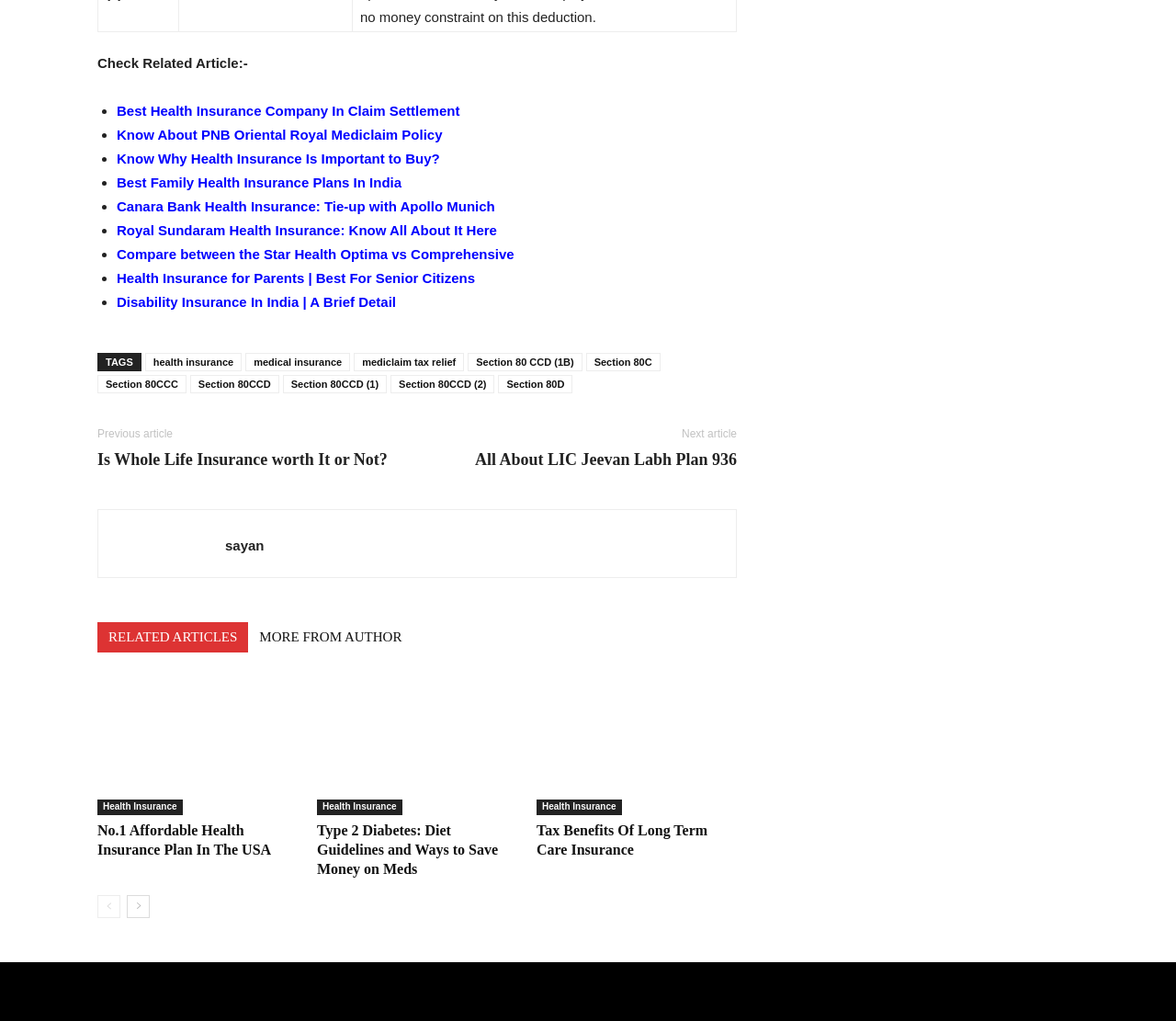Identify the bounding box coordinates of the area you need to click to perform the following instruction: "Explore 'Tax Benefits Of Long Term Care Insurance'".

[0.456, 0.805, 0.627, 0.842]